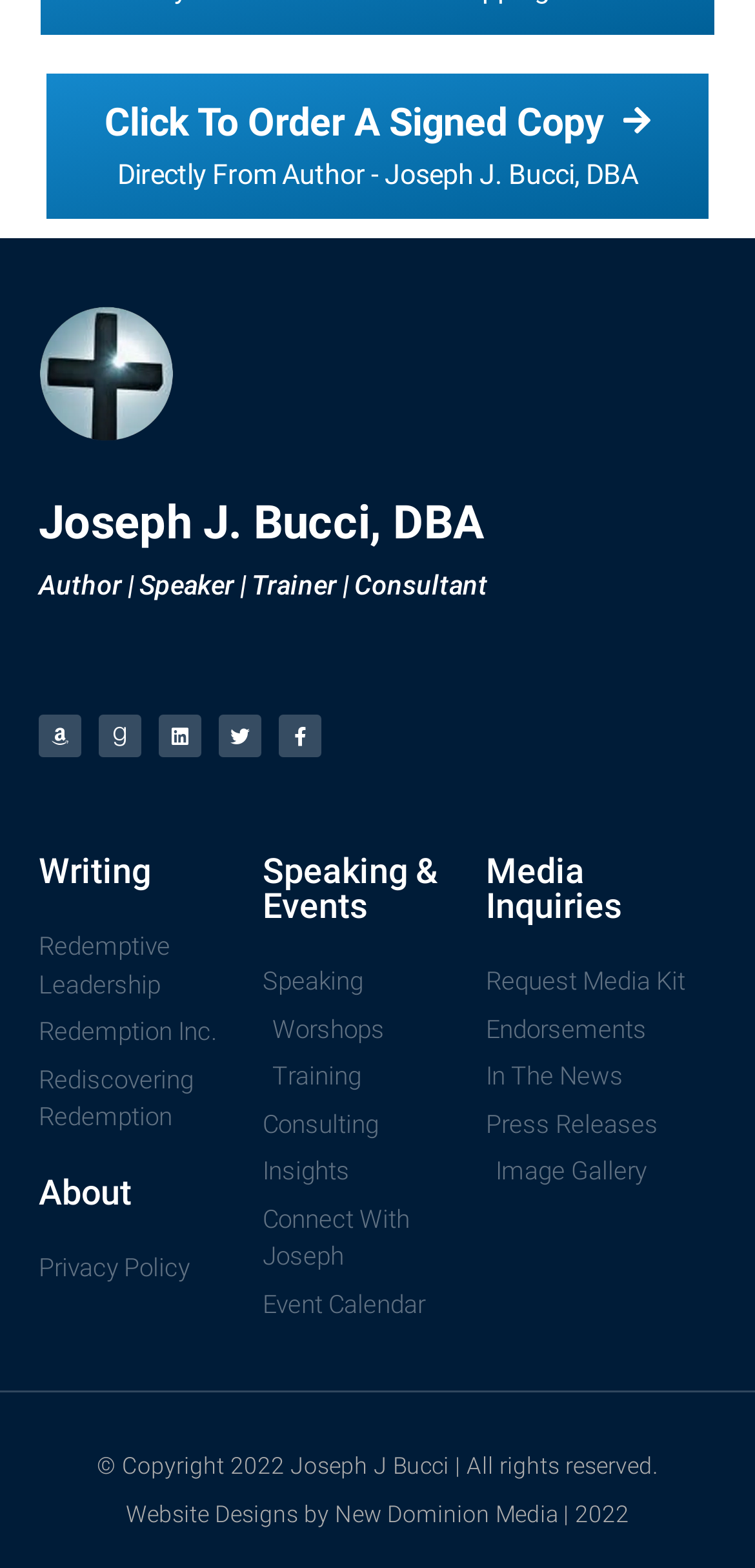What is the author's profession?
Please use the image to provide a one-word or short phrase answer.

Author, Speaker, Trainer, Consultant